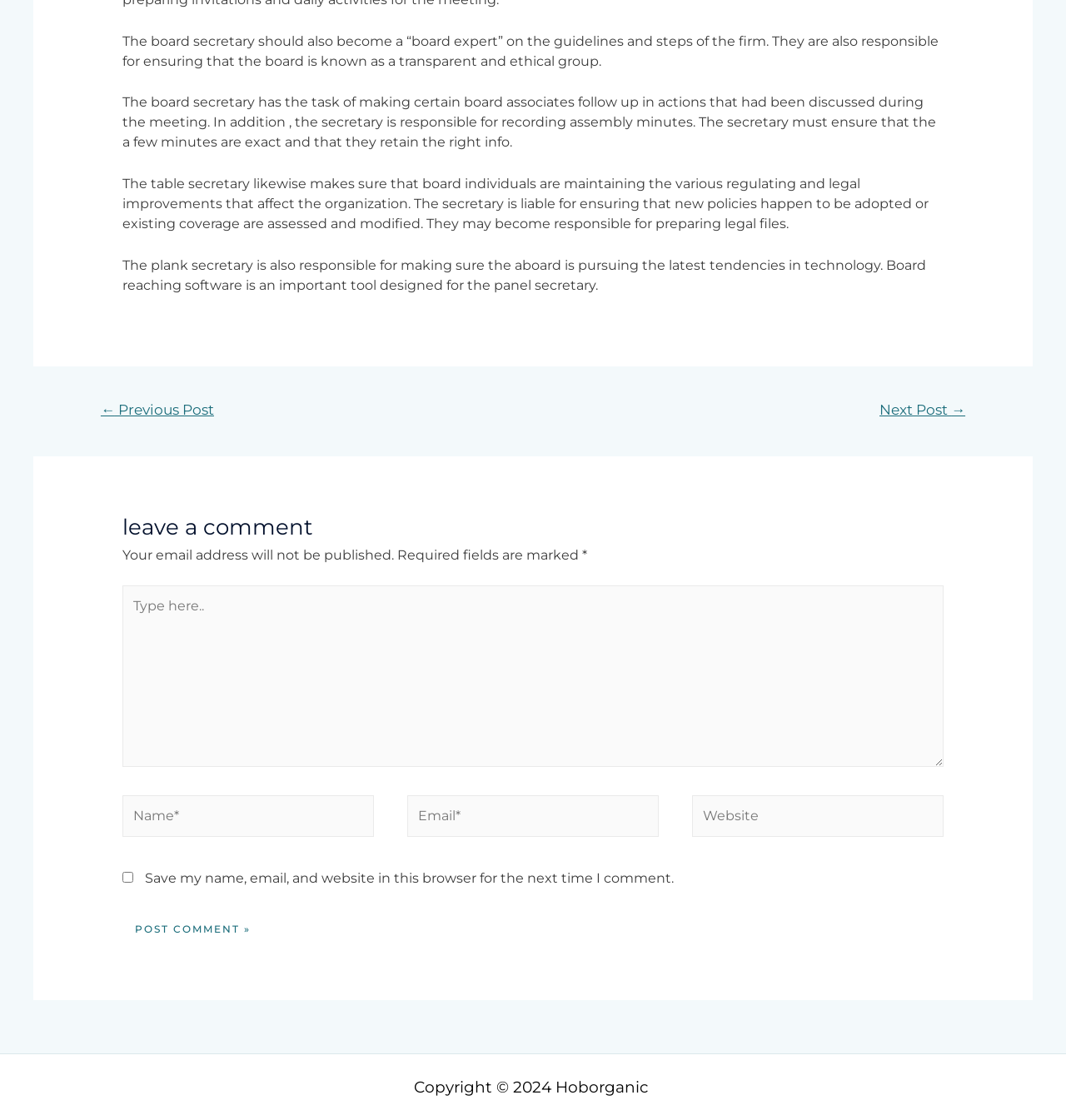Please provide the bounding box coordinates in the format (top-left x, top-left y, bottom-right x, bottom-right y). Remember, all values are floating point numbers between 0 and 1. What is the bounding box coordinate of the region described as: name="submit" value="Post Comment »"

[0.115, 0.814, 0.247, 0.845]